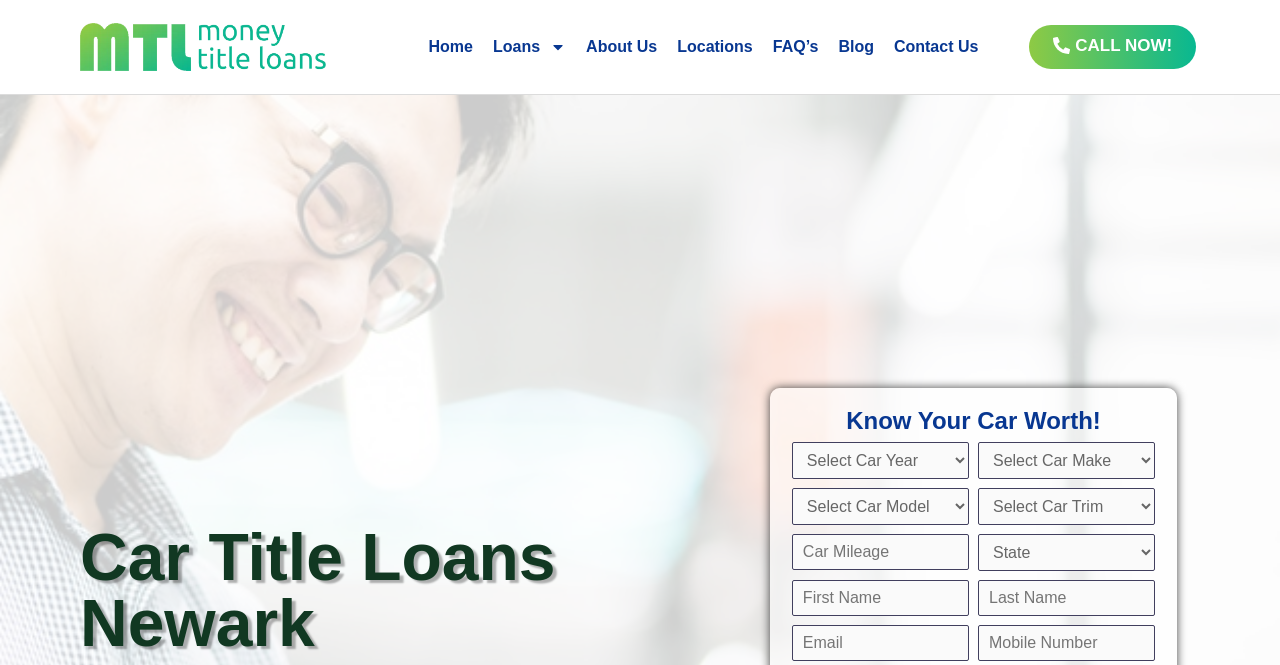Answer the question using only one word or a concise phrase: What is the maximum car mileage?

999999